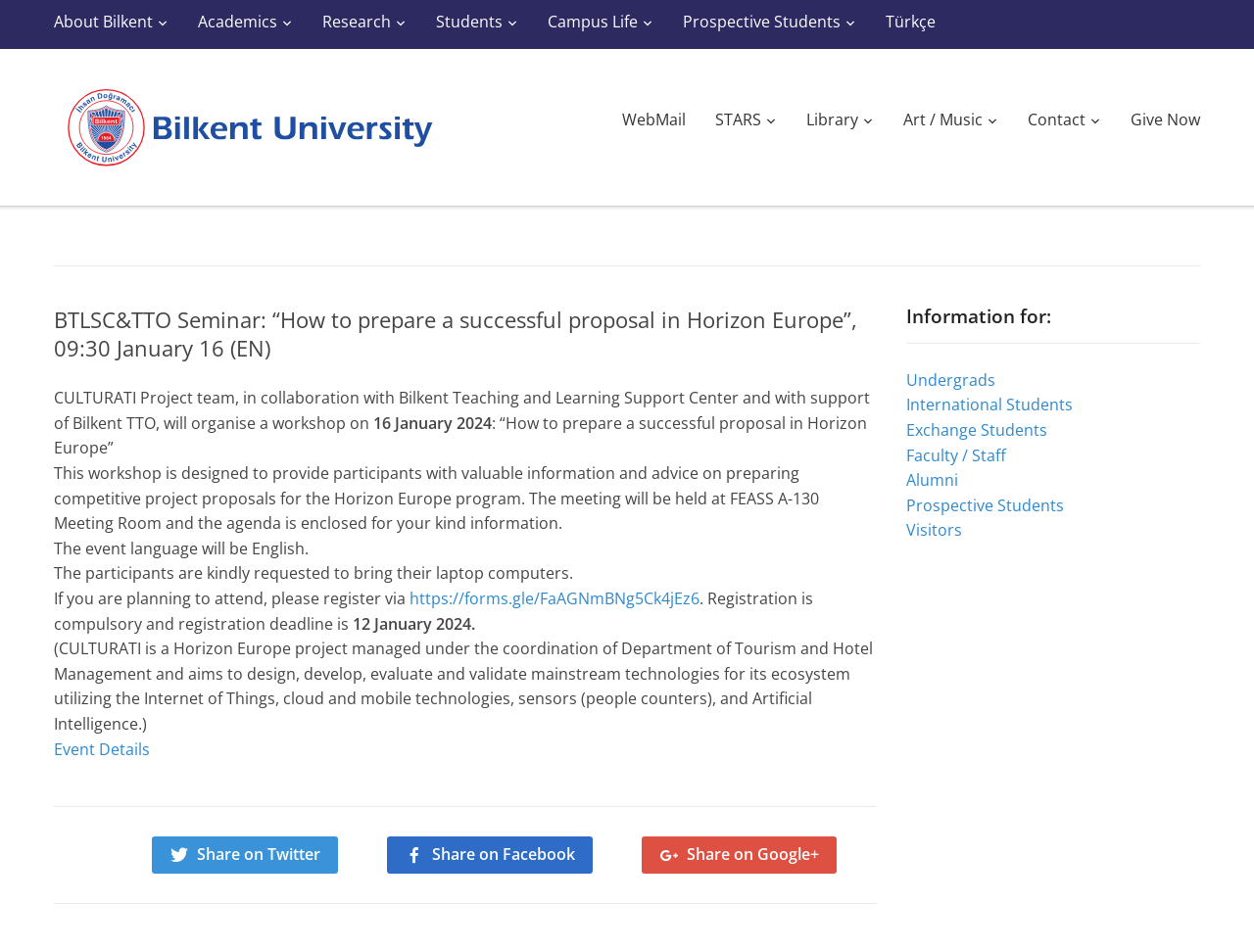Can you identify the bounding box coordinates of the clickable region needed to carry out this instruction: 'Share on Twitter'? The coordinates should be four float numbers within the range of 0 to 1, stated as [left, top, right, bottom].

[0.121, 0.879, 0.27, 0.917]